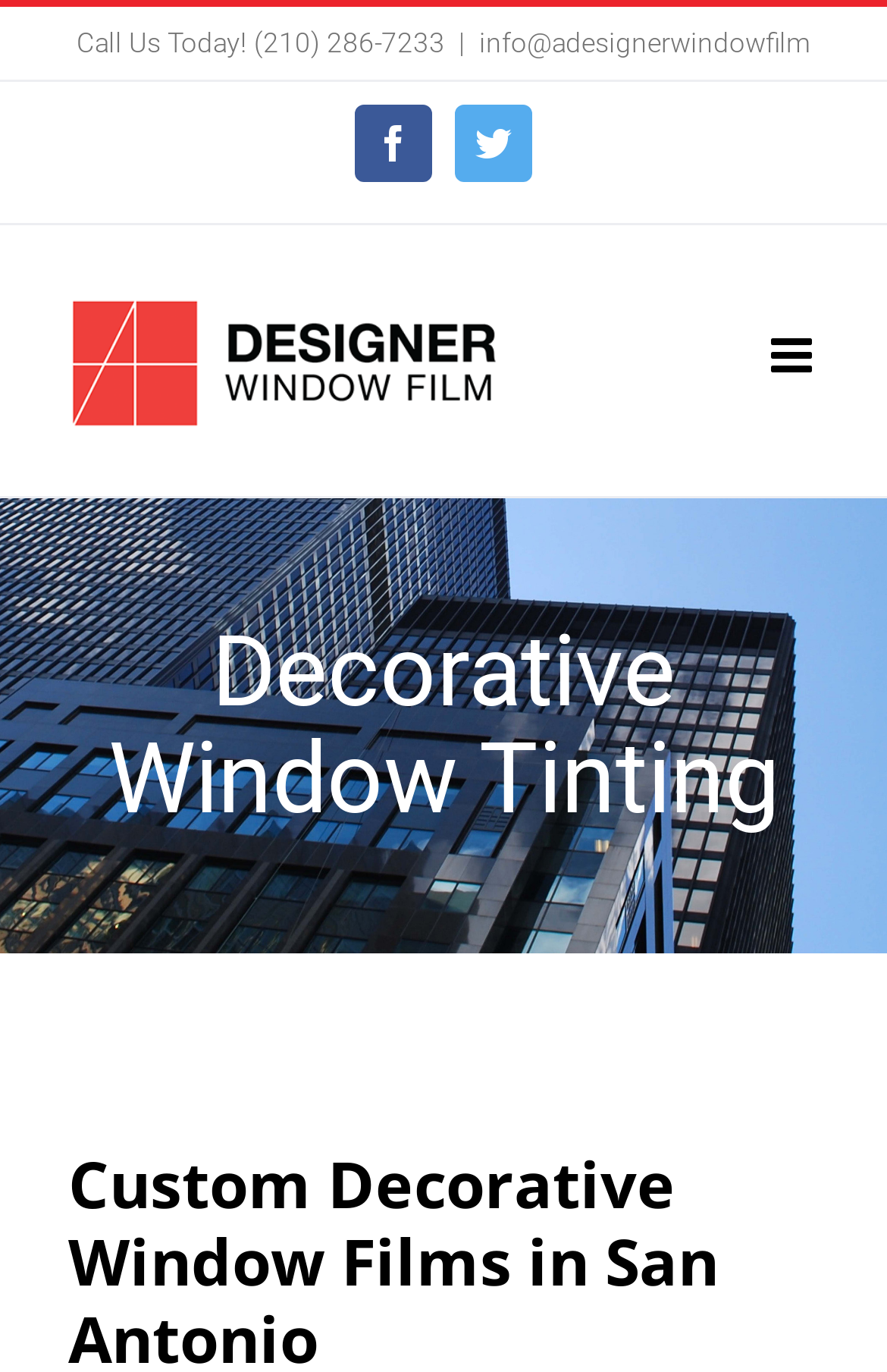Look at the image and answer the question in detail:
What is the phone number to call?

I found the phone number by looking at the StaticText element with the content 'Call Us Today! (210) 286-7233' at the top of the webpage.